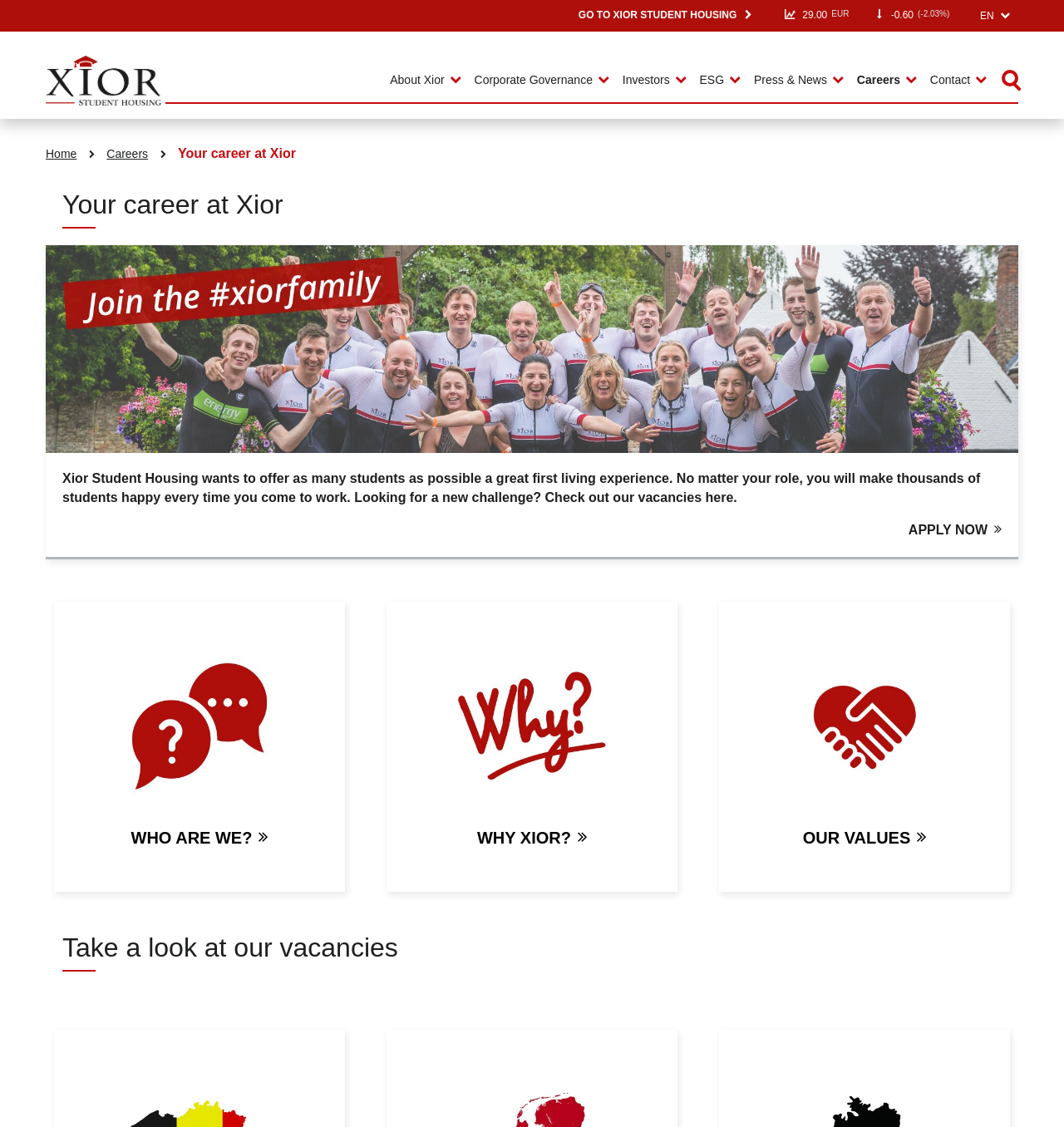Describe all visible elements and their arrangement on the webpage.

The webpage is about career opportunities at Xior, a student housing company. At the top left corner, there is a red Xior logo, accompanied by a horizontal navigation menu with links to various sections, including "About Xior", "Corporate Governance", "Investors", "ESG", "Press & News", "Careers", and "Contact". 

Below the navigation menu, there is a prominent heading "Your career at Xior" with a brief description of the company's mission to provide a great living experience for students. The company is looking for new talent, and the webpage invites visitors to check out their vacancies.

On the right side of the page, there is a call-to-action button "APPLY NOW" and a section with three images and corresponding links to learn more about the company, including "WHO ARE WE?", "WHY XIOR?", and "OUR VALUES". 

Further down the page, there is a heading "Take a look at our vacancies", suggesting that the webpage will provide a list of available job positions. However, the accessibility tree does not provide information about the actual job listings.